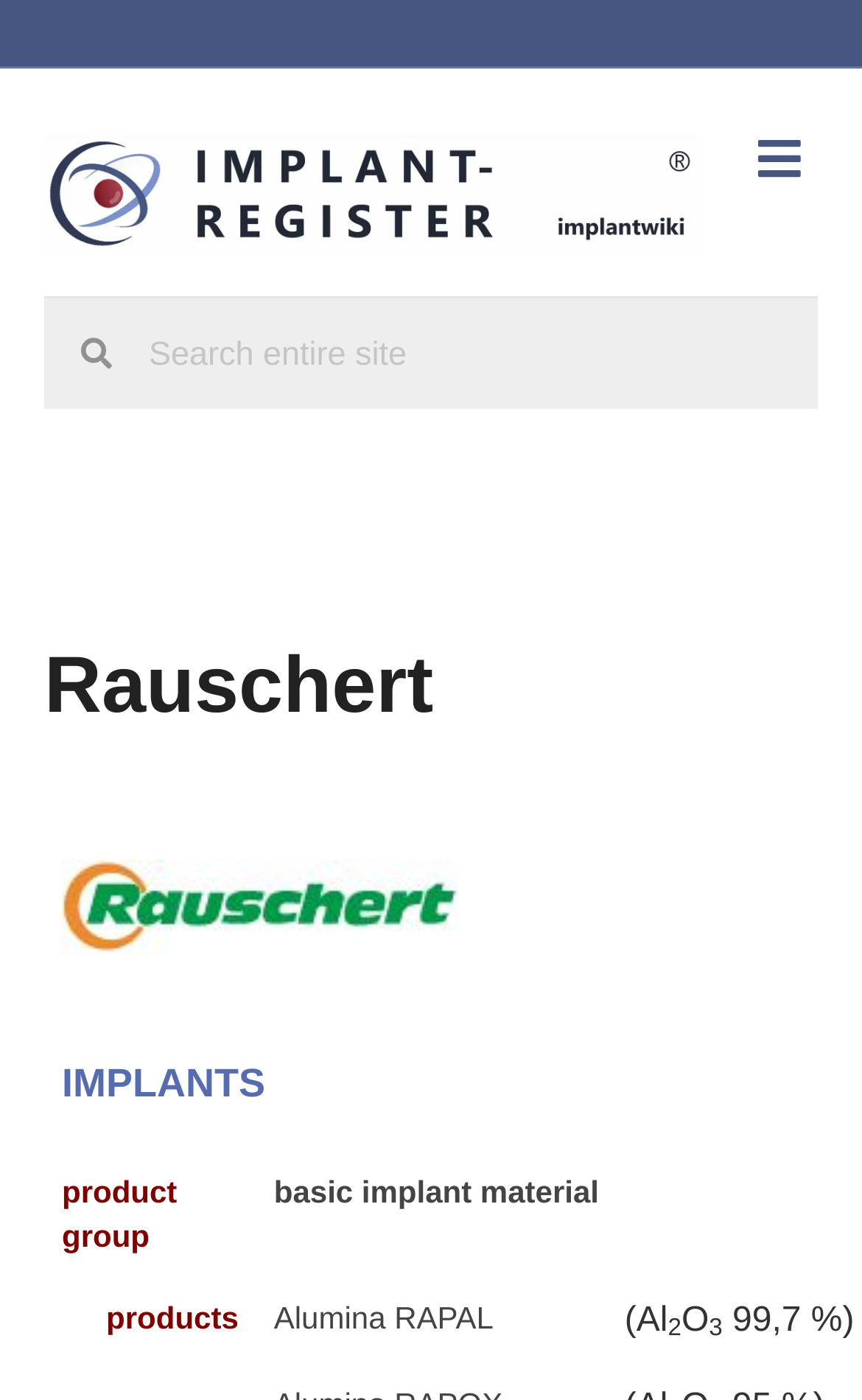Use a single word or phrase to answer the question: 
What is the name of the company?

Rauschert